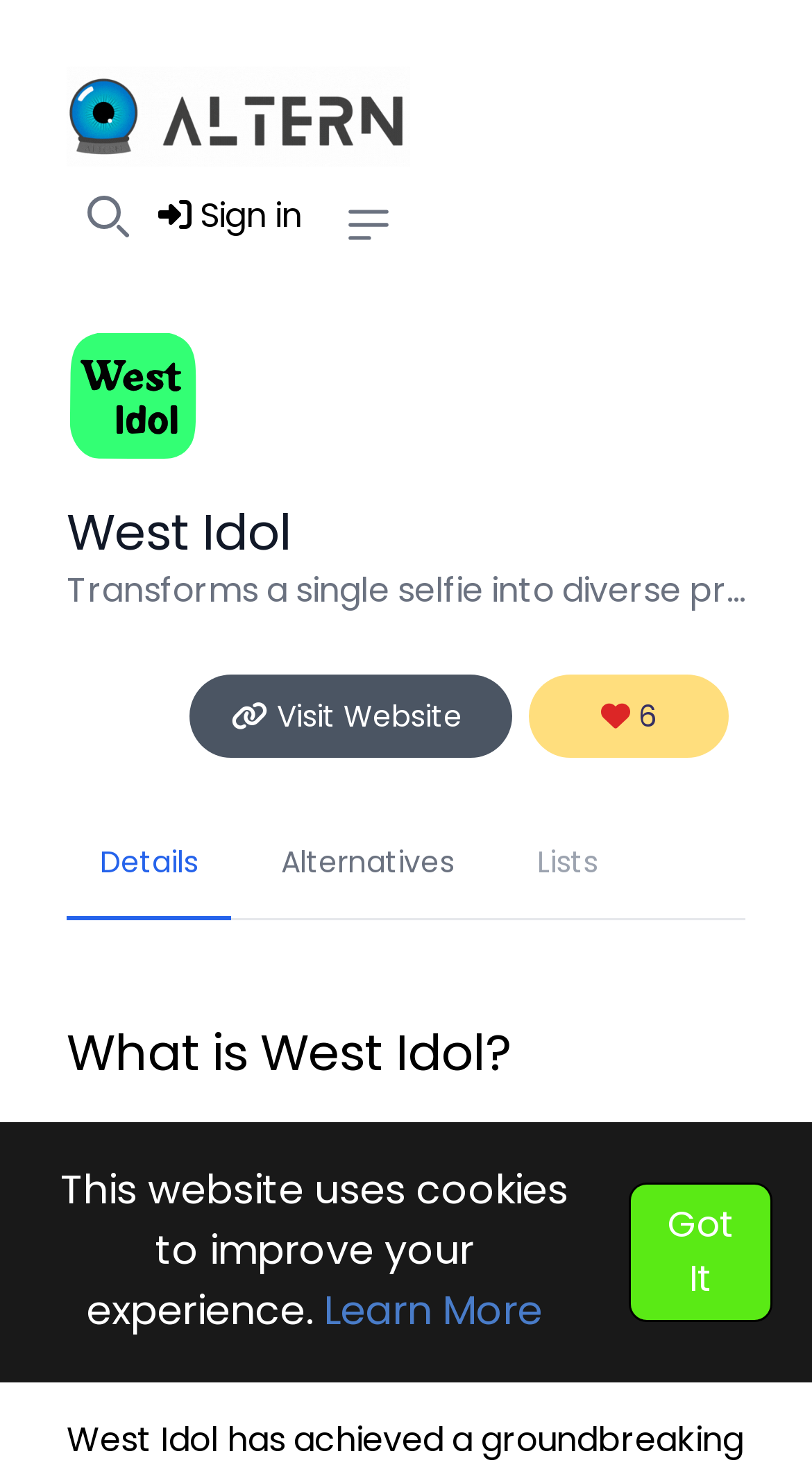Please identify the bounding box coordinates of the element's region that should be clicked to execute the following instruction: "Learn More". The bounding box coordinates must be four float numbers between 0 and 1, i.e., [left, top, right, bottom].

[0.399, 0.875, 0.668, 0.914]